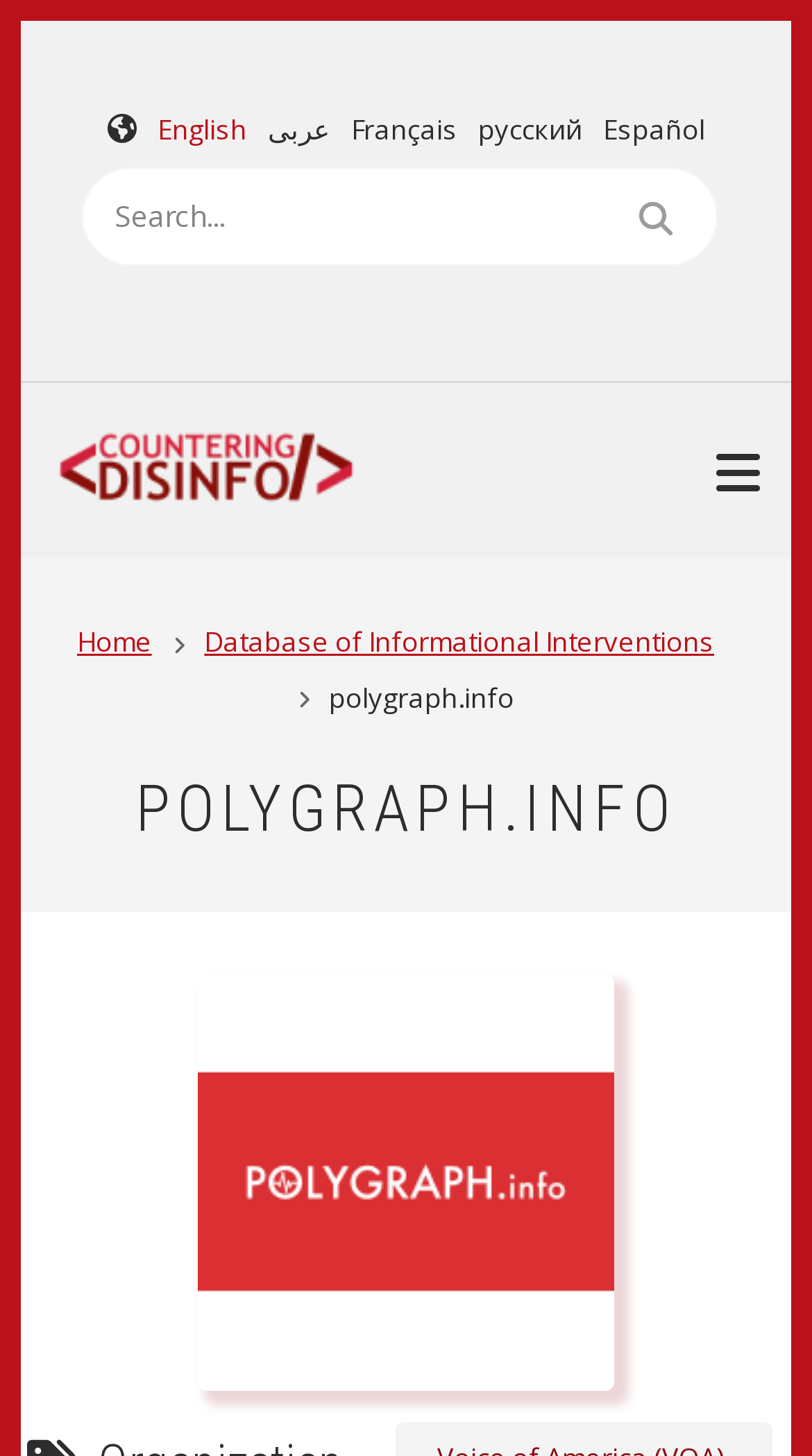Find the bounding box of the UI element described as follows: "Database of Informational Interventions".

[0.252, 0.428, 0.88, 0.454]